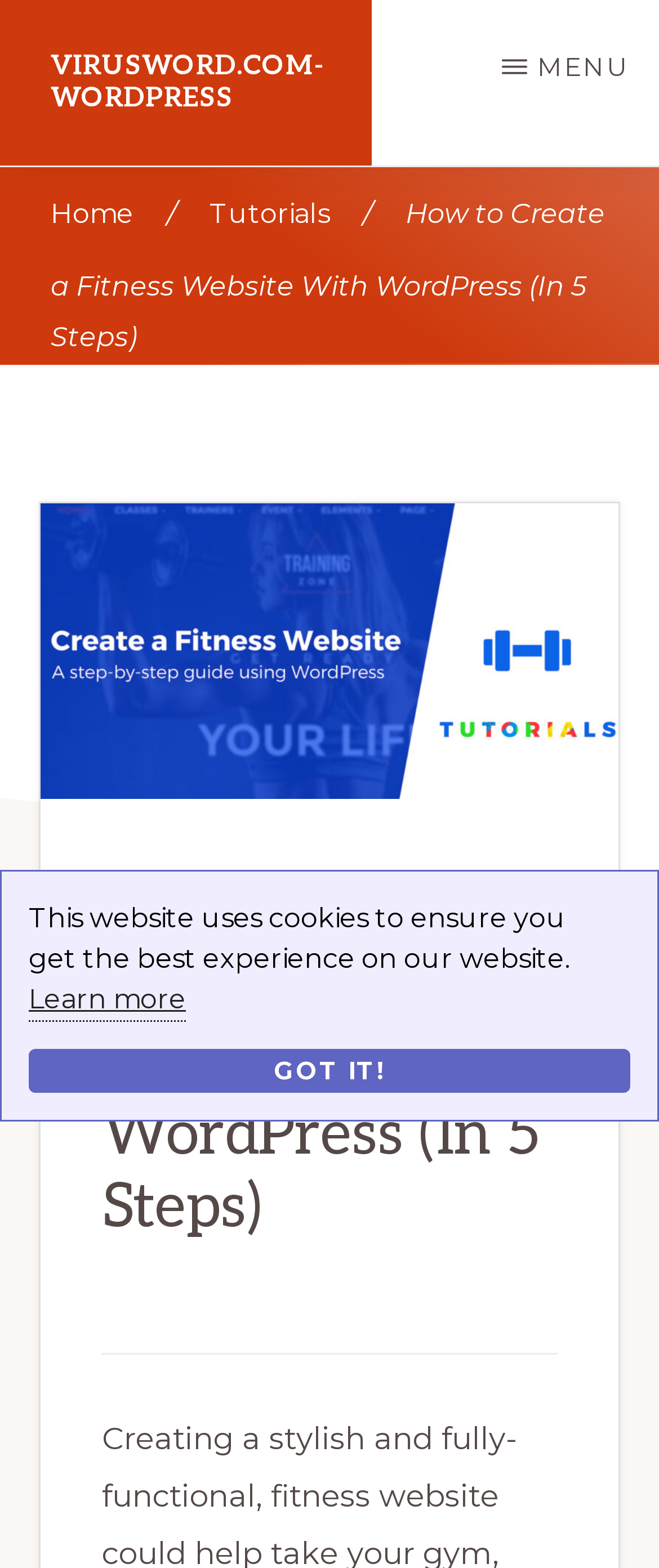What is the name of the website?
Please provide a single word or phrase based on the screenshot.

Virusword.com